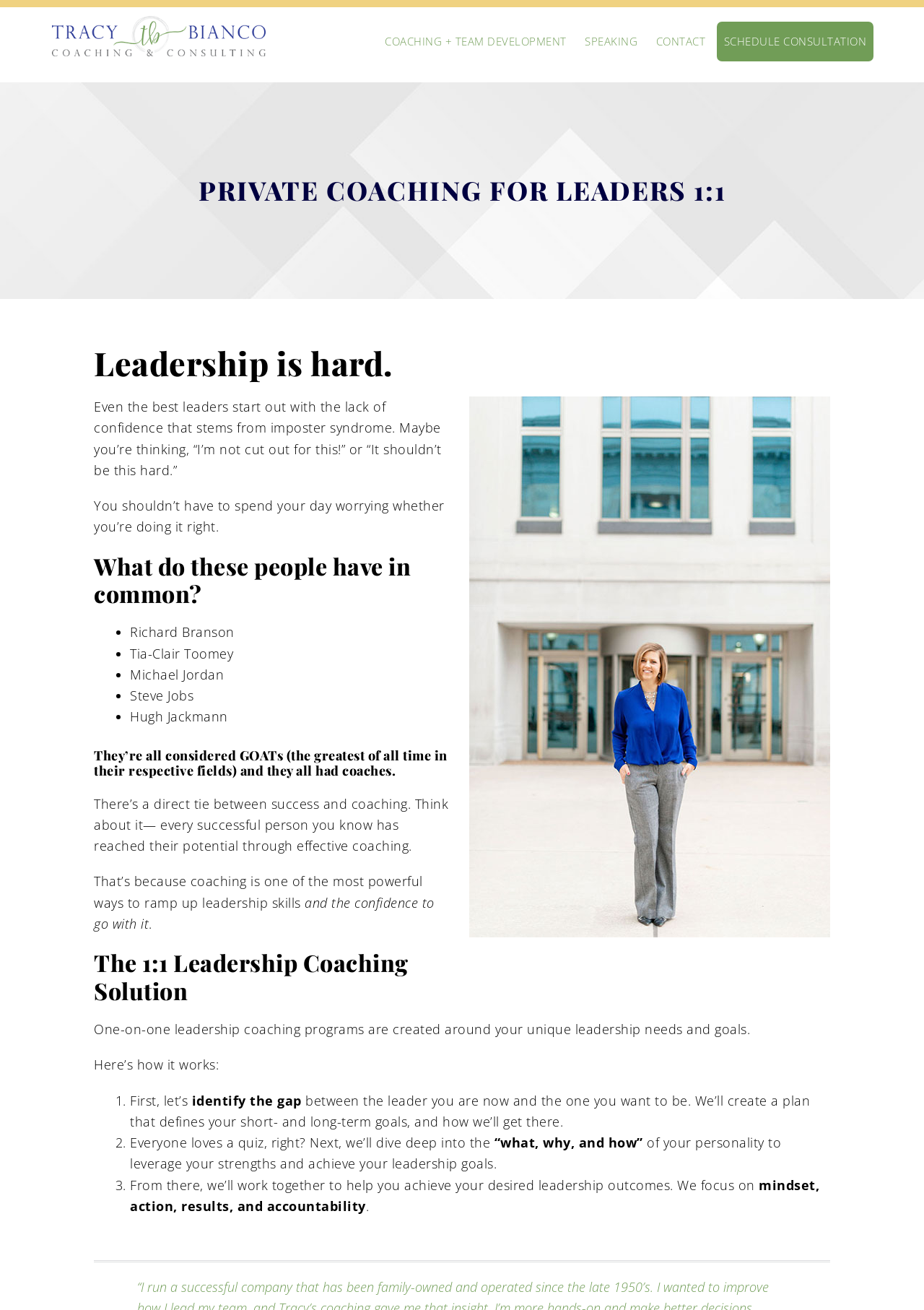Construct a comprehensive caption that outlines the webpage's structure and content.

This webpage is about leadership coaching and professional development, specifically highlighting Tracy Bianco's services. At the top, there are three links to skip to primary navigation, main content, and footer. Below these links, there is a prominent link to Tracy Bianco's profile.

The main navigation menu is located on the top right, with four links: COACHING + TEAM DEVELOPMENT, SPEAKING, CONTACT, and SCHEDULE CONSULTATION.

The main content is divided into sections. The first section is about private coaching for leaders, with a heading "PRIVATE COACHING FOR LEADERS 1:1". Below this heading, there is a subheading "Leadership is hard." followed by an image of "Coaching with Tracy". The text explains that even the best leaders struggle with confidence and imposter syndrome.

The next section lists famous individuals who have had coaches, including Richard Branson, Tia-Clair Toomey, Michael Jordan, Steve Jobs, and Hugh Jackman. The text emphasizes the importance of coaching in achieving success.

The following section, "The 1:1 Leadership Coaching Solution", explains how one-on-one leadership coaching programs work. The program is tailored to the individual's unique leadership needs and goals. The process involves identifying the gap between the current leader and the desired leader, creating a plan, and working together to achieve desired outcomes.

Throughout the webpage, there are several headings, subheadings, and blocks of text that provide information about leadership coaching and its benefits. There are also several list markers and static text elements that break up the content and make it easier to read.